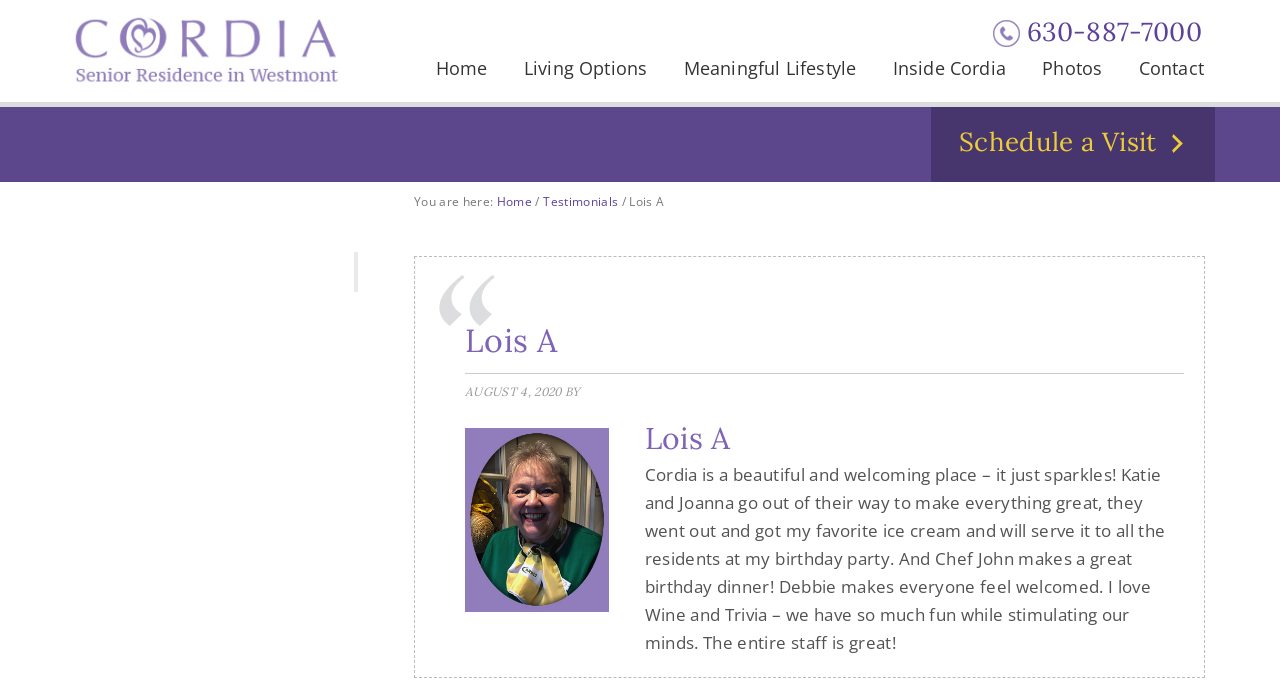Produce an elaborate caption capturing the essence of the webpage.

This webpage is about Cordia Senior Living in Westmont, Illinois, with a focus on a testimonial from Lois A. At the top, there is a header section with a link to the main page, "Cordia Senior Living in Westmont, Illinois", and a phone number, "630-887-7000". Below this, there is a navigation menu with links to various sections, including "Home", "Living Options", "Meaningful Lifestyle", "Inside Cordia", "Photos", and "Contact".

To the right of the navigation menu, there is a call-to-action button, "Schedule a Visit", with an icon. Below this, there is a breadcrumb trail indicating the current page, "Lois A", with links to "Home" and "Testimonials".

The main content of the page is an article about Lois A, with a heading and a subheading. There is a photo of Lois, and a testimonial text that describes her positive experience at Cordia Senior Living, mentioning the staff members Katie, Joanna, Chef John, and Debbie. The text also mentions specific activities, such as Wine and Trivia, and a birthday celebration.

On the left side of the page, there is a sidebar section with no specific content, labeled as "Primary Sidebar".